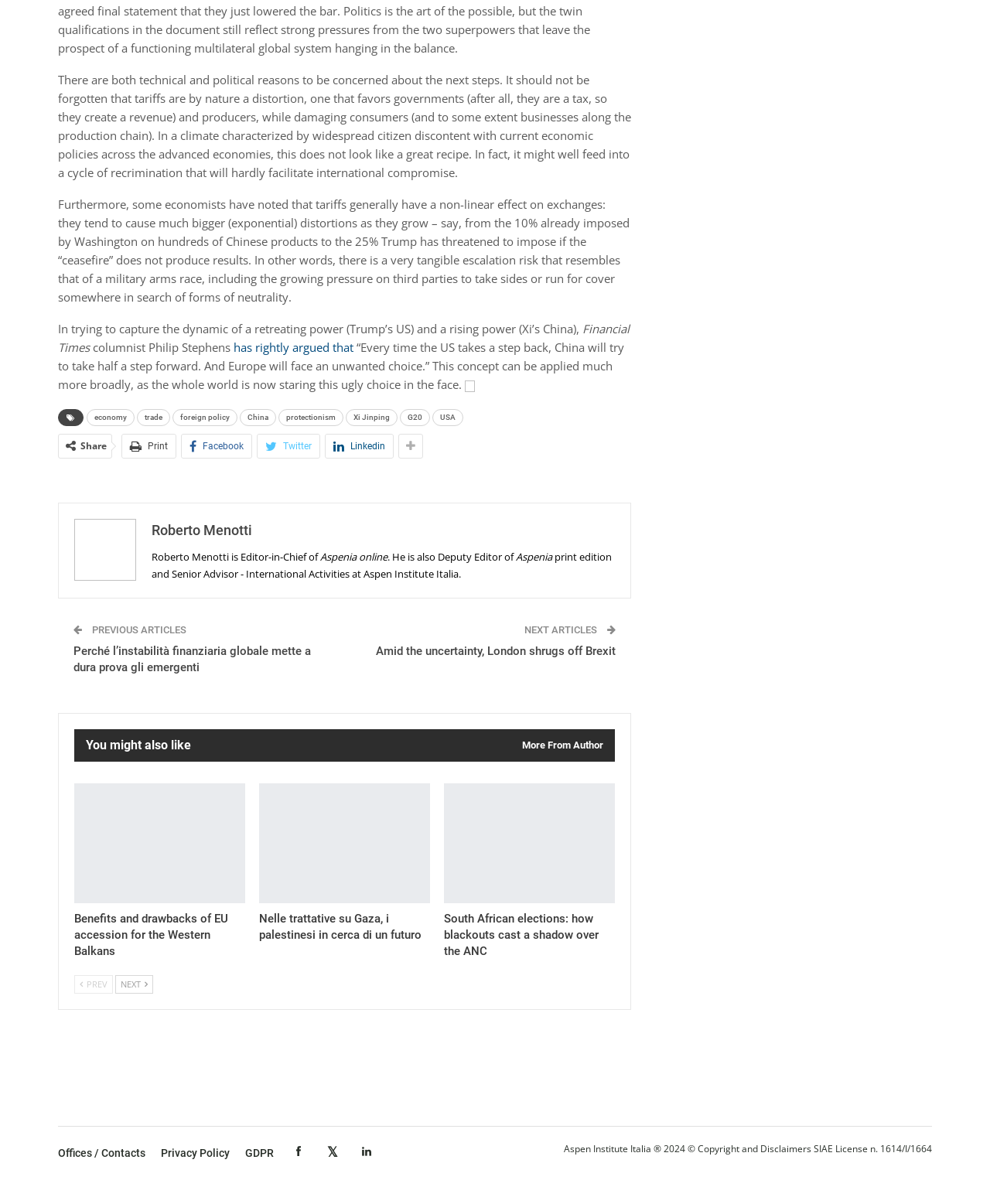Find the bounding box coordinates for the HTML element specified by: "foreign policy".

[0.174, 0.34, 0.24, 0.354]